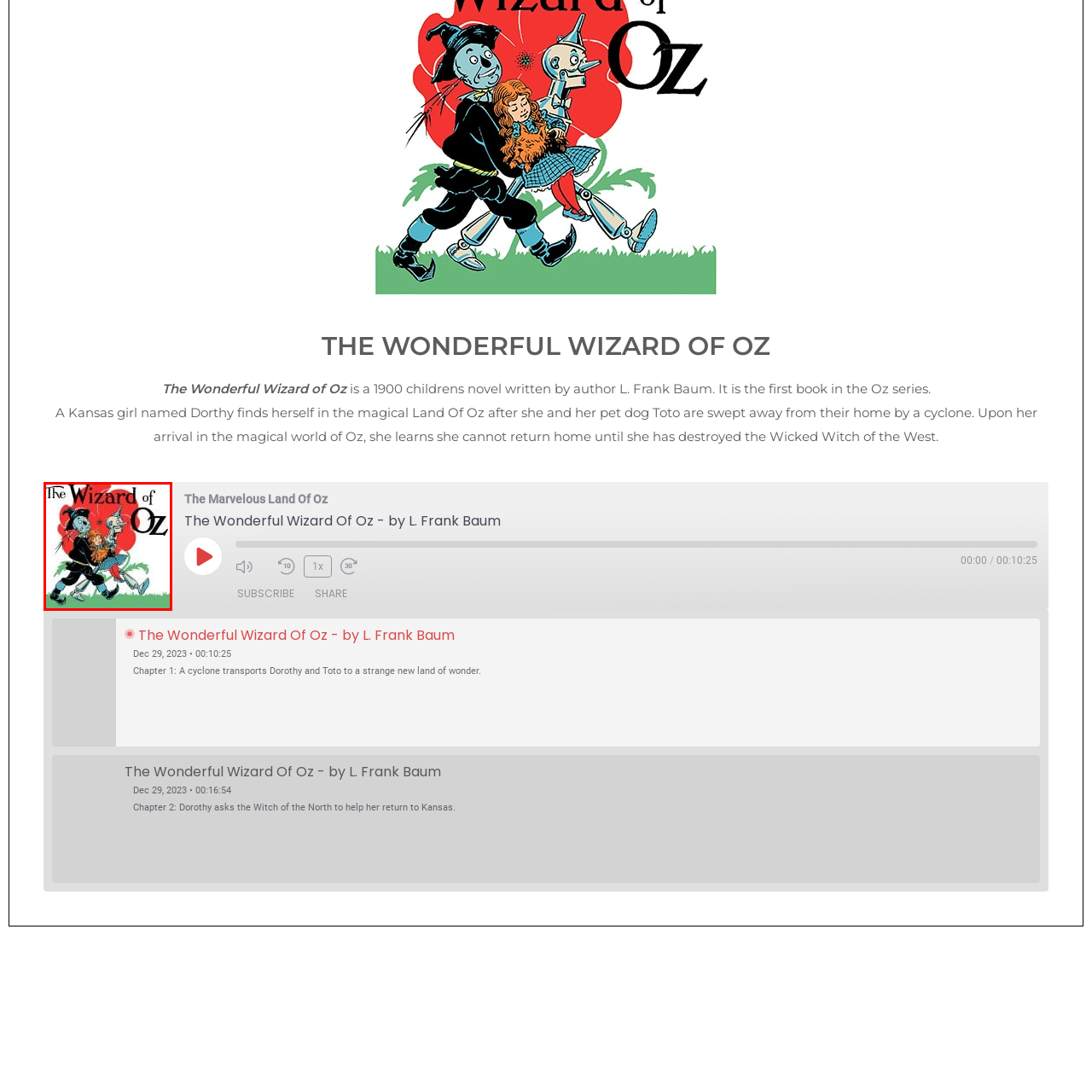Refer to the image within the red box and answer the question concisely with a single word or phrase: How many characters are depicted in the illustration?

Three